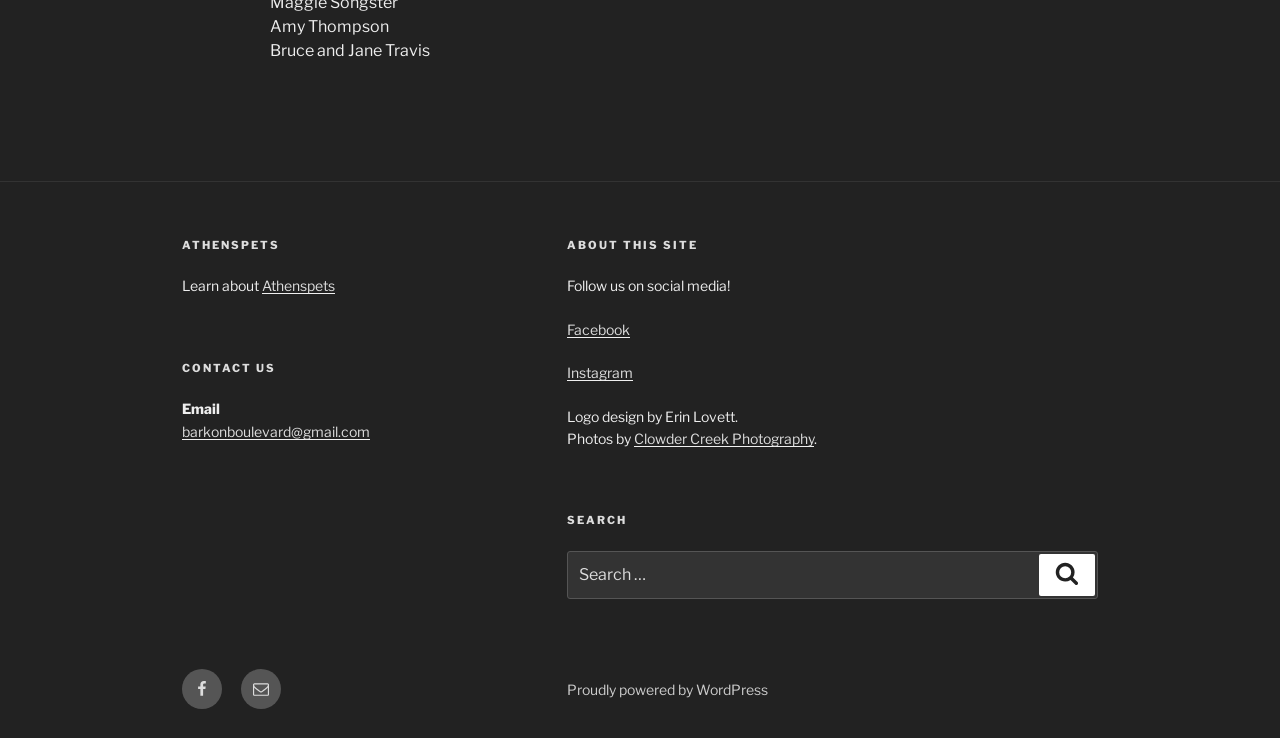Locate the bounding box coordinates of the area that needs to be clicked to fulfill the following instruction: "Follow us on Facebook". The coordinates should be in the format of four float numbers between 0 and 1, namely [left, top, right, bottom].

[0.443, 0.435, 0.492, 0.458]